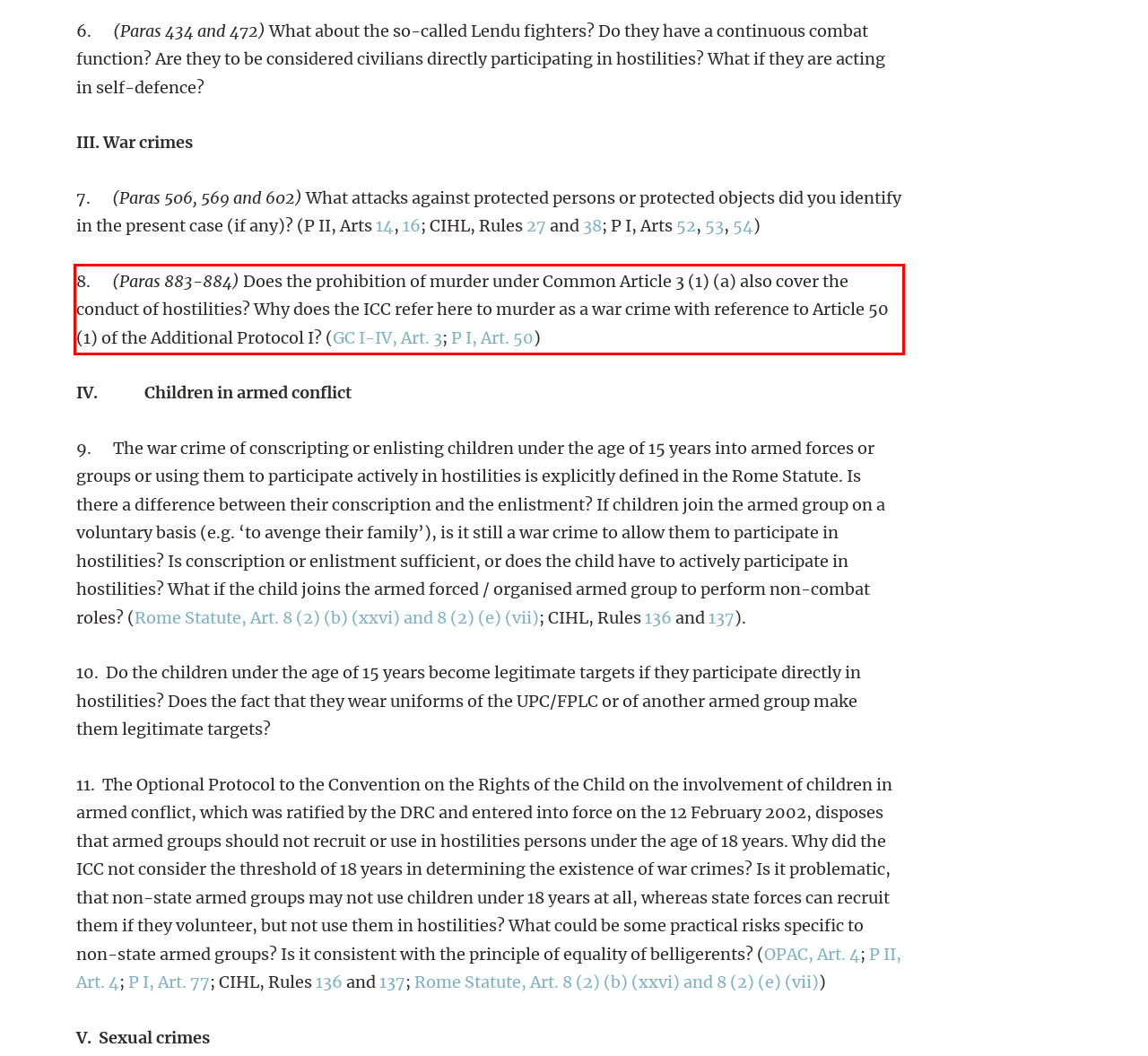Analyze the screenshot of the webpage and extract the text from the UI element that is inside the red bounding box.

8. (Paras 883-884) Does the prohibition of murder under Common Article 3 (1) (a) also cover the conduct of hostilities? Why does the ICC refer here to murder as a war crime with reference to Article 50 (1) of the Additional Protocol I? (GC I-IV, Art. 3; P I, Art. 50)